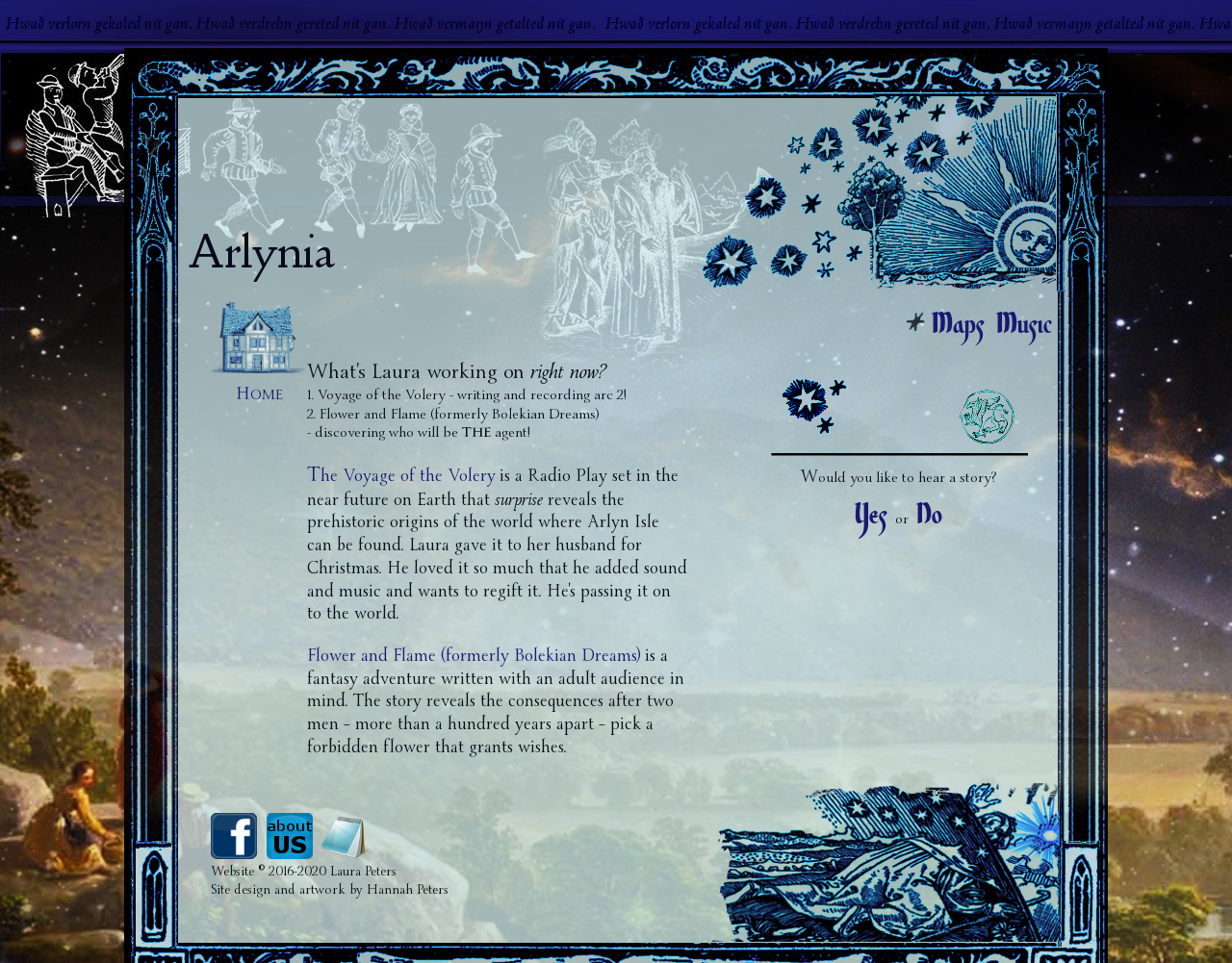Find and provide the bounding box coordinates for the UI element described with: "The Voyage of the Volery".

[0.249, 0.476, 0.402, 0.512]